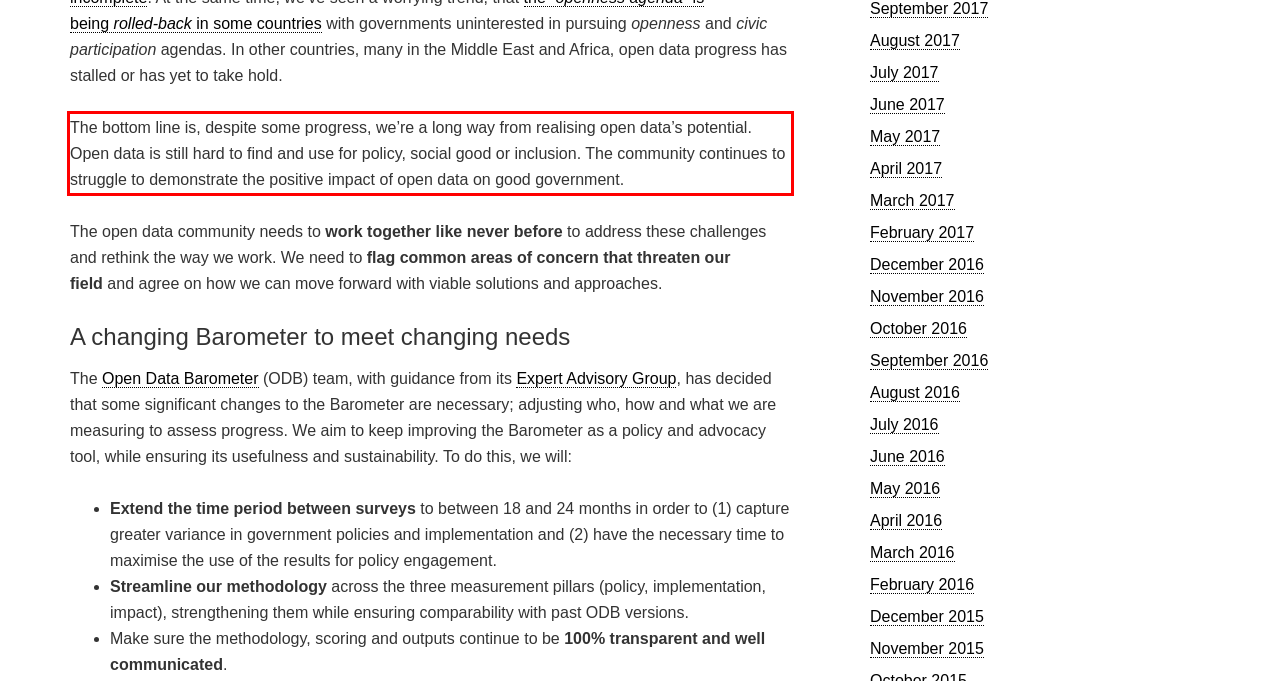From the screenshot of the webpage, locate the red bounding box and extract the text contained within that area.

The bottom line is, despite some progress, we’re a long way from realising open data’s potential. Open data is still hard to find and use for policy, social good or inclusion. The community continues to struggle to demonstrate the positive impact of open data on good government.